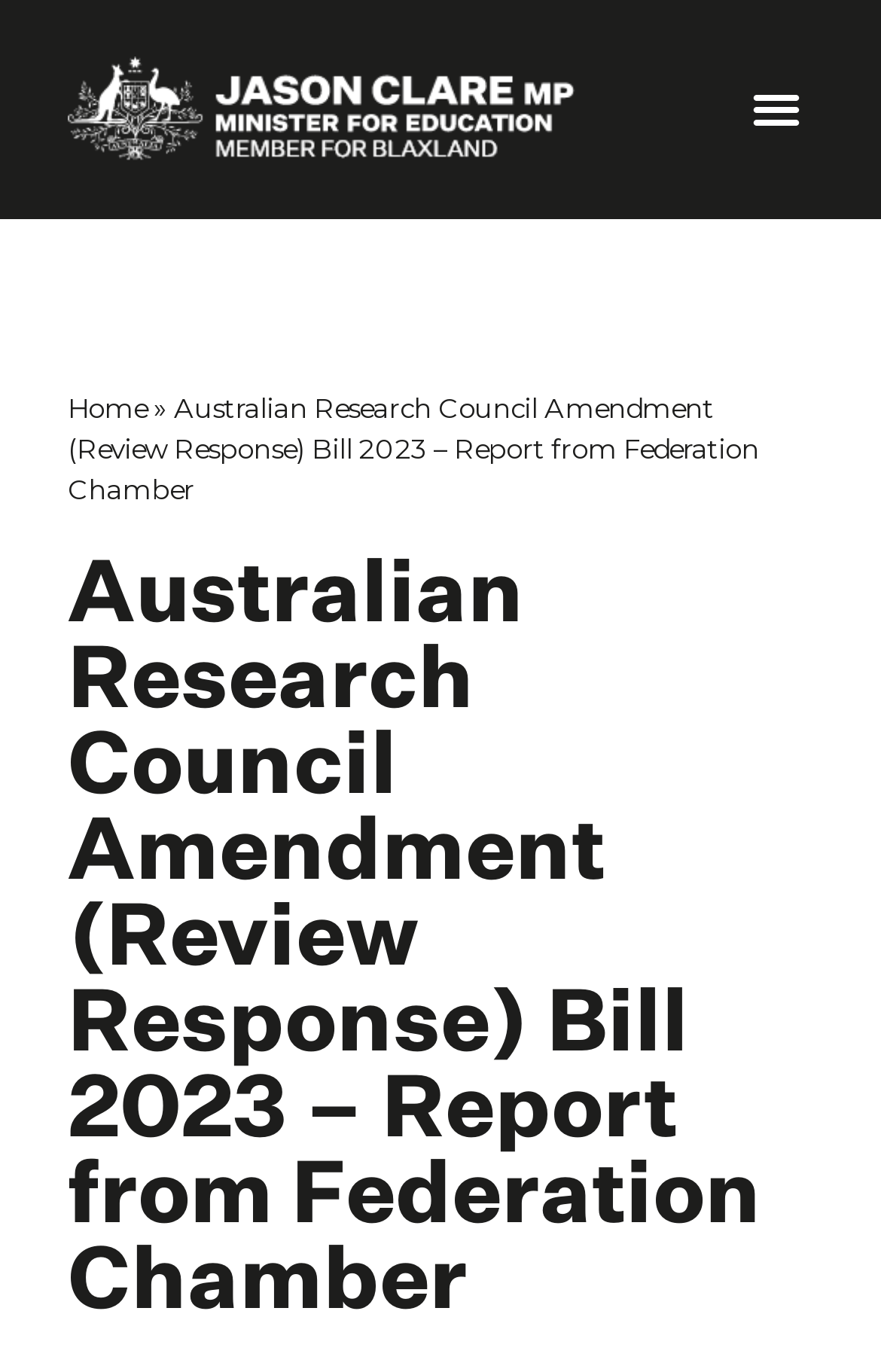Find the bounding box of the element with the following description: "alt="JC Logo"". The coordinates must be four float numbers between 0 and 1, formatted as [left, top, right, bottom].

[0.077, 0.041, 0.669, 0.118]